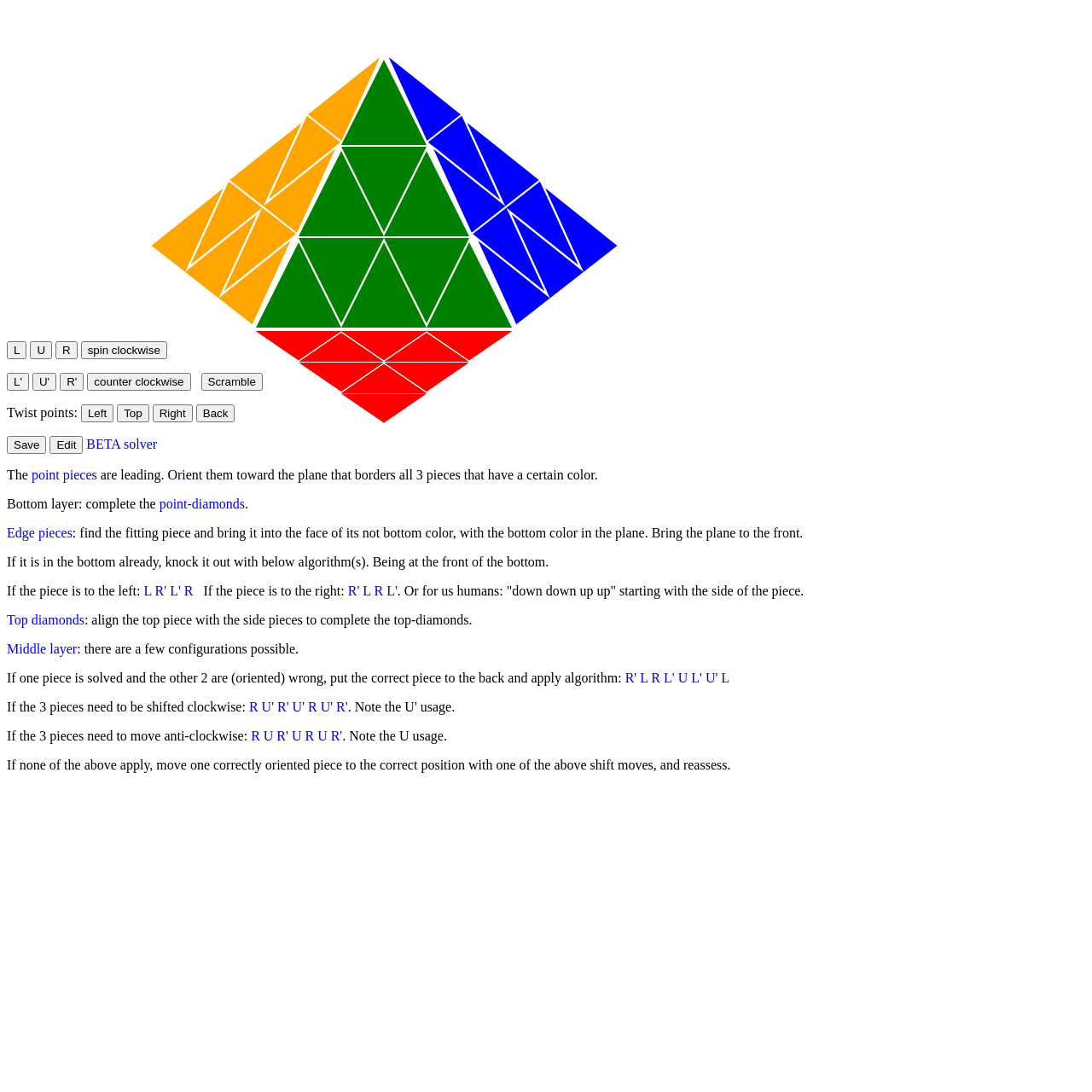Highlight the bounding box coordinates of the region I should click on to meet the following instruction: "Click the 'Edit' button".

[0.046, 0.399, 0.076, 0.416]